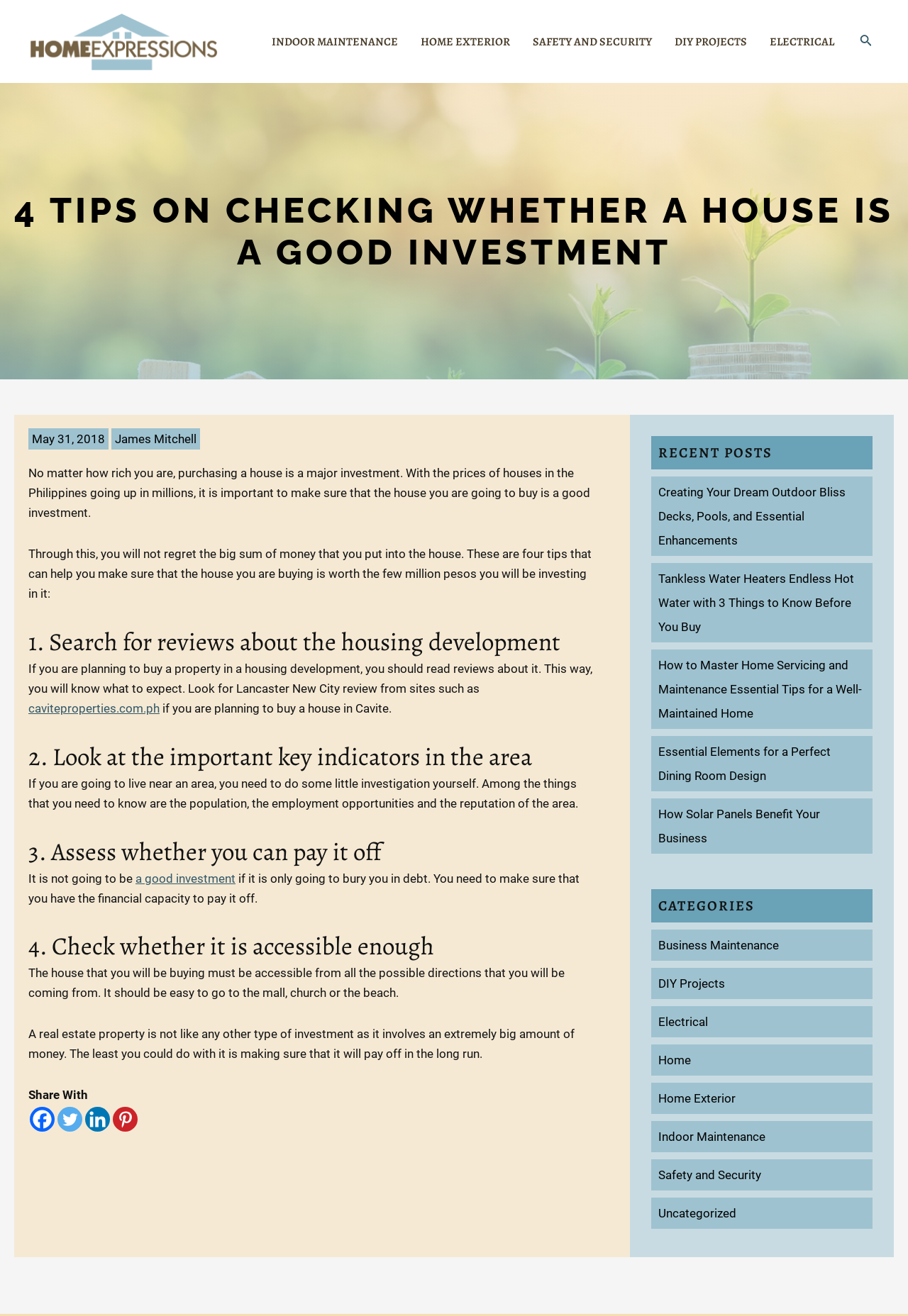What is the main topic of the article?
Relying on the image, give a concise answer in one word or a brief phrase.

House investment